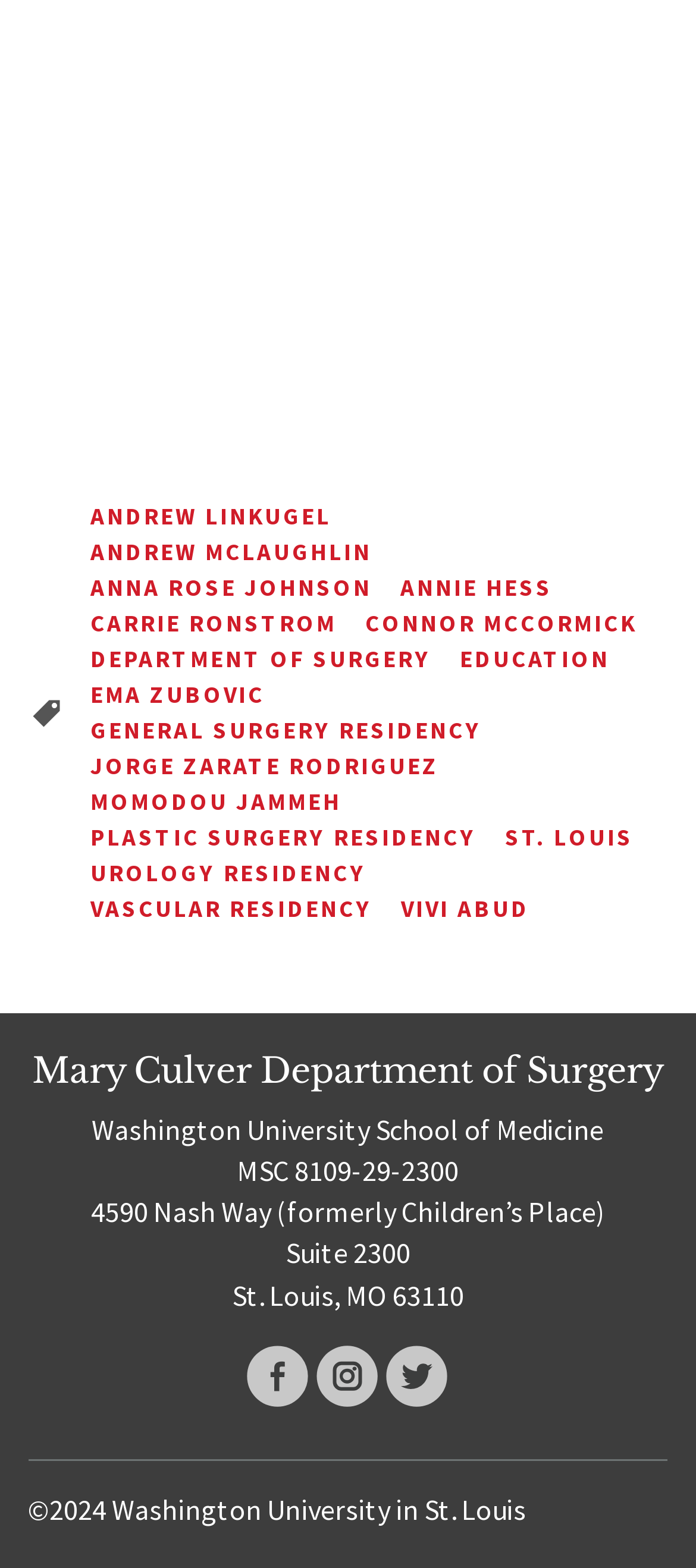Find and indicate the bounding box coordinates of the region you should select to follow the given instruction: "Click on ANDREW LINKUGEL's profile".

[0.13, 0.322, 0.476, 0.337]